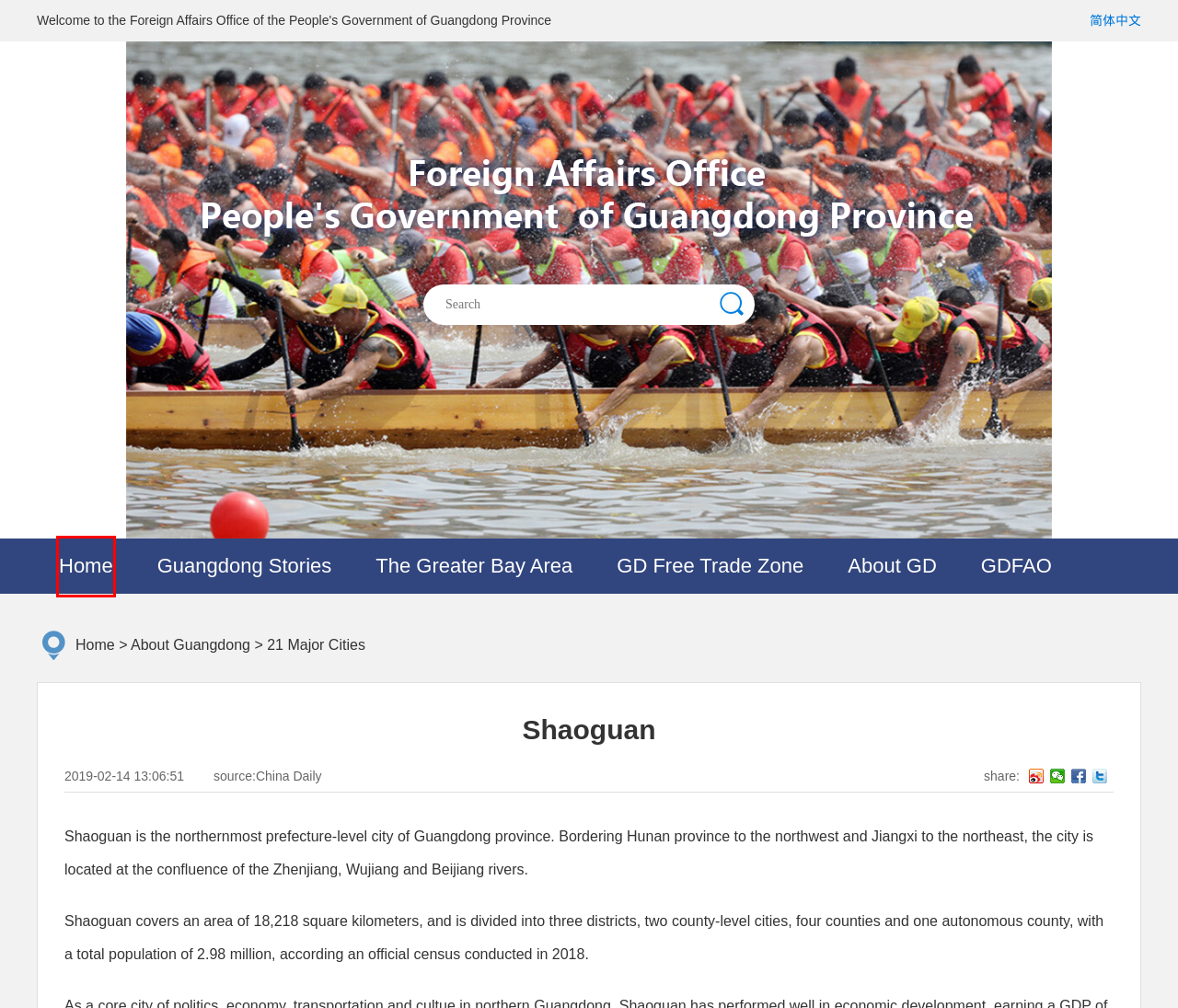You have received a screenshot of a webpage with a red bounding box indicating a UI element. Please determine the most fitting webpage description that matches the new webpage after clicking on the indicated element. The choices are:
A. Guangdong Stories-Foreign Affairs Office,People's Governmemt of Guangdong Province
B. 21 Major Cities-Foreign Affairs Office,People's Governmemt of Guangdong Province
C. Foreign Affairs Office,People's Governmemt of Guangdong Province
D. The Greater Bay Area-Foreign Affairs Office,People's Governmemt of Guangdong Province
E. 广东省人民政府外事办公室
F. GD Free Trade Zone-Foreign Affairs Office,People's Governmemt of Guangdong Province
G. About Guangdong-Foreign Affairs Office,People's Governmemt of Guangdong Province
H. GDFAO-Foreign Affairs Office,People's Governmemt of Guangdong Province

C